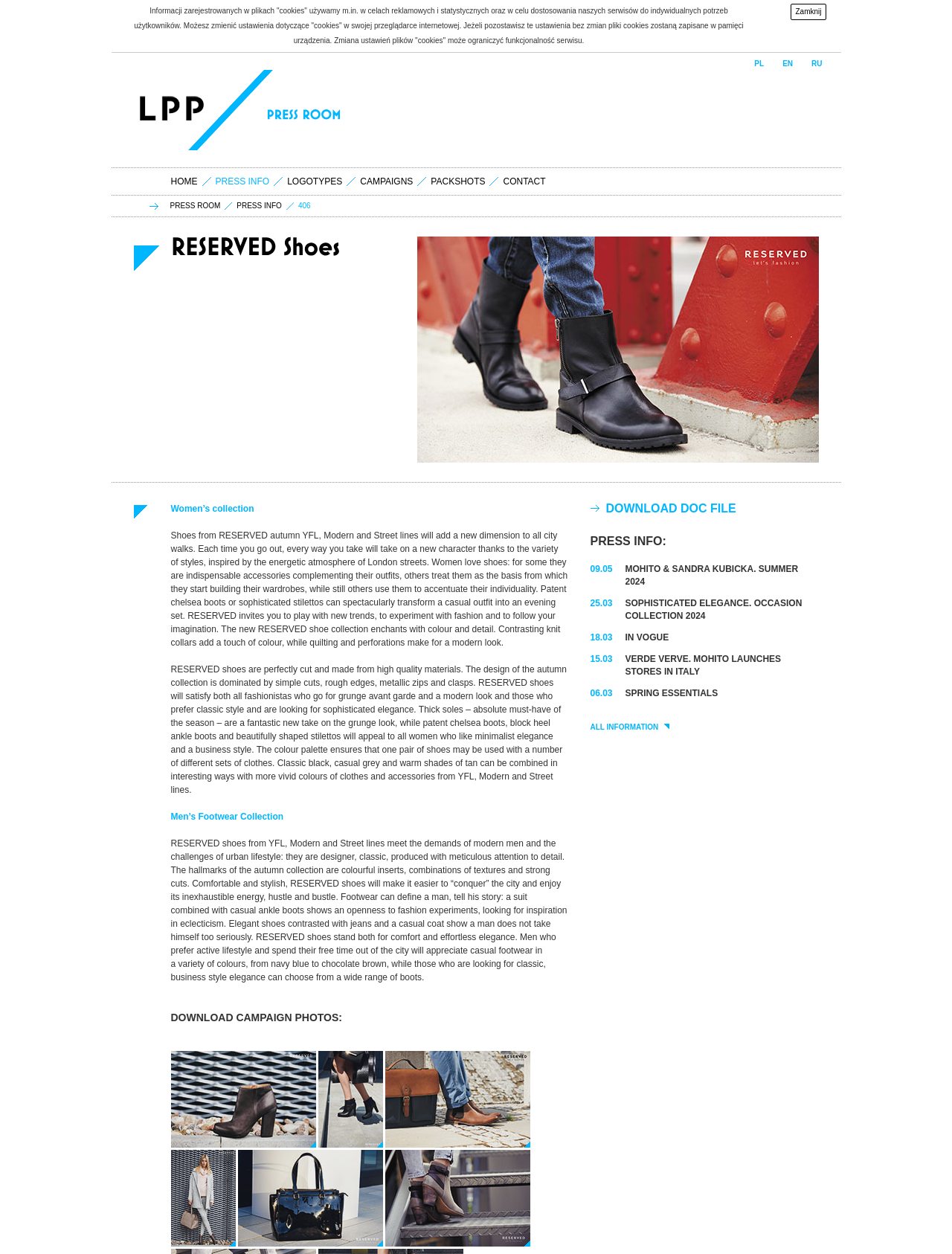Respond to the question below with a single word or phrase:
How many download options are available for campaign photos?

5